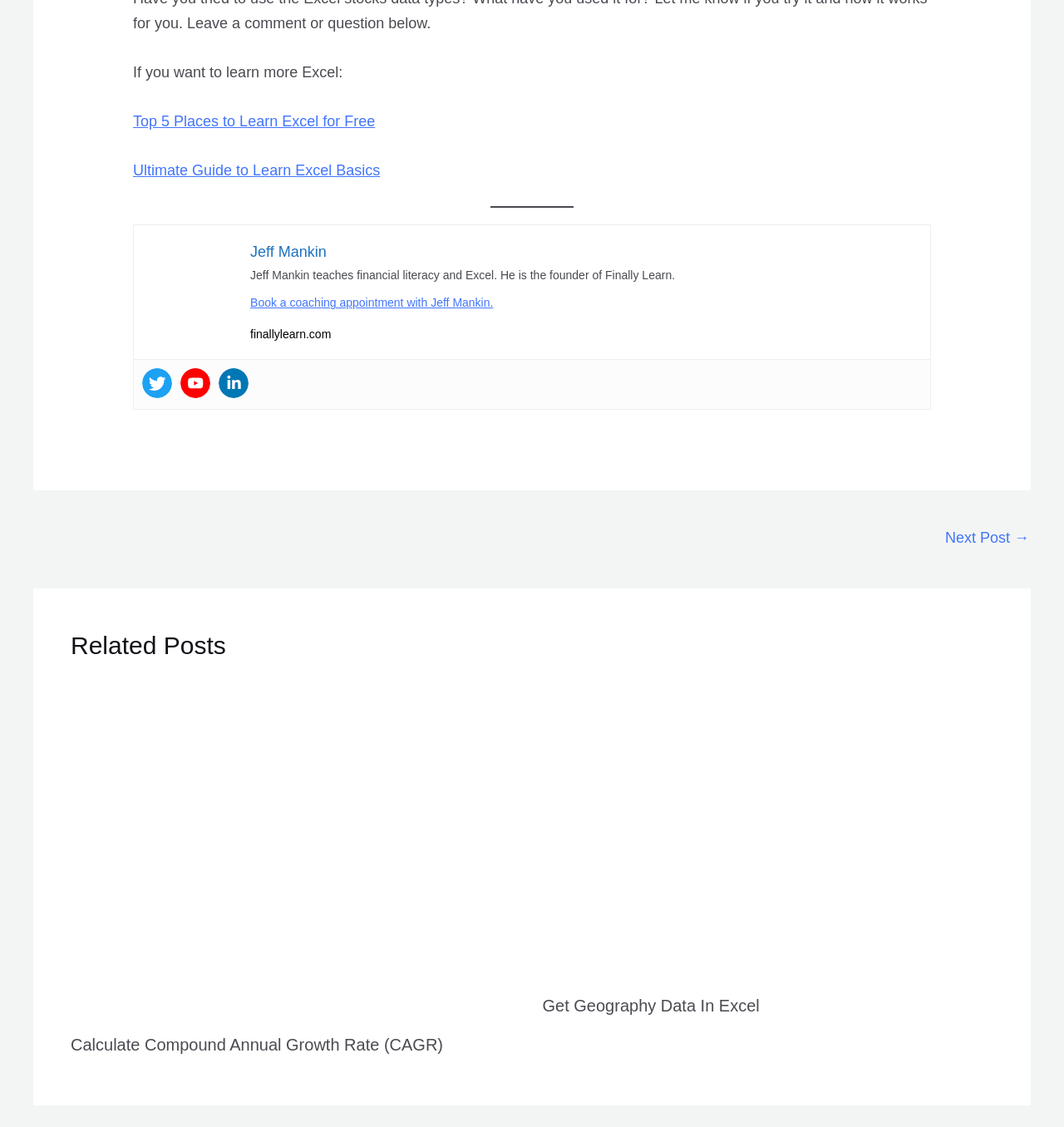Please respond to the question with a concise word or phrase:
What is the URL of Jeff Mankin's website?

finallylearn.com